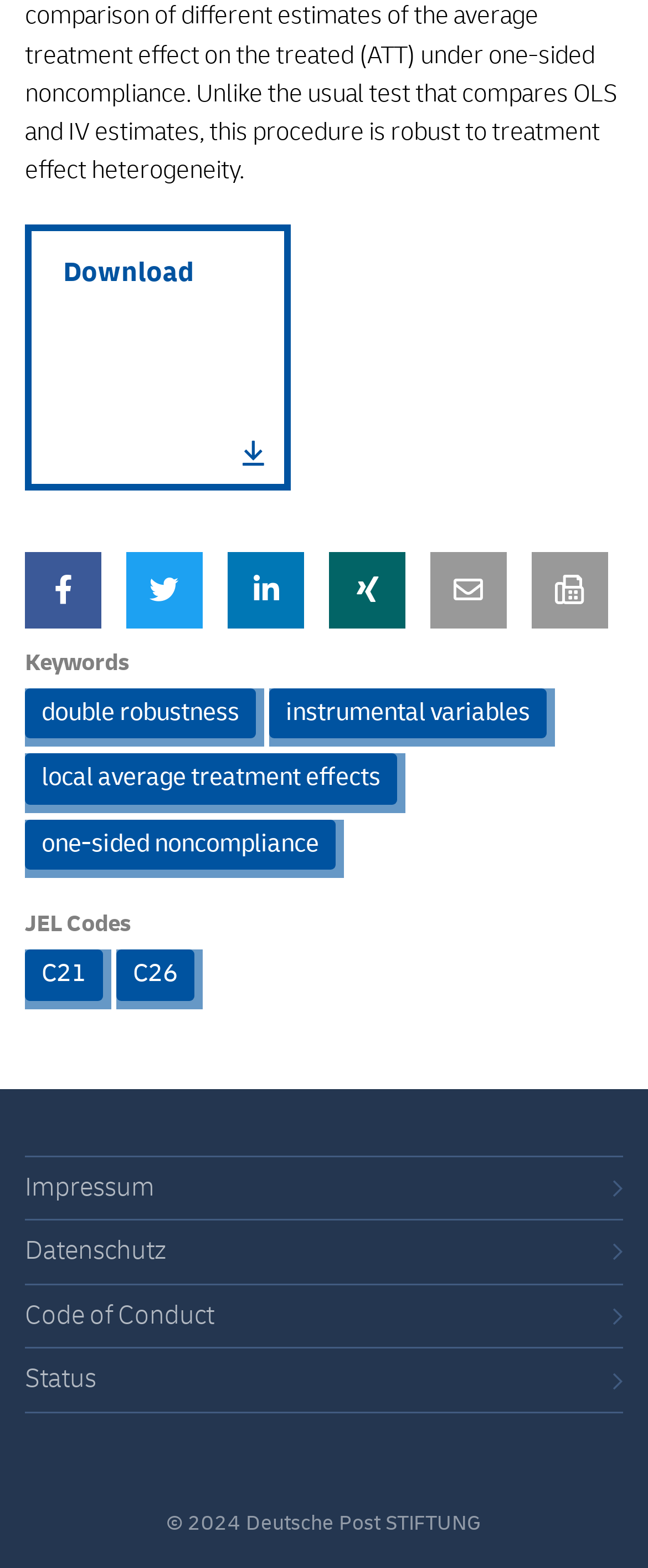Pinpoint the bounding box coordinates of the clickable area necessary to execute the following instruction: "Learn about Mobile OS's". The coordinates should be given as four float numbers between 0 and 1, namely [left, top, right, bottom].

None